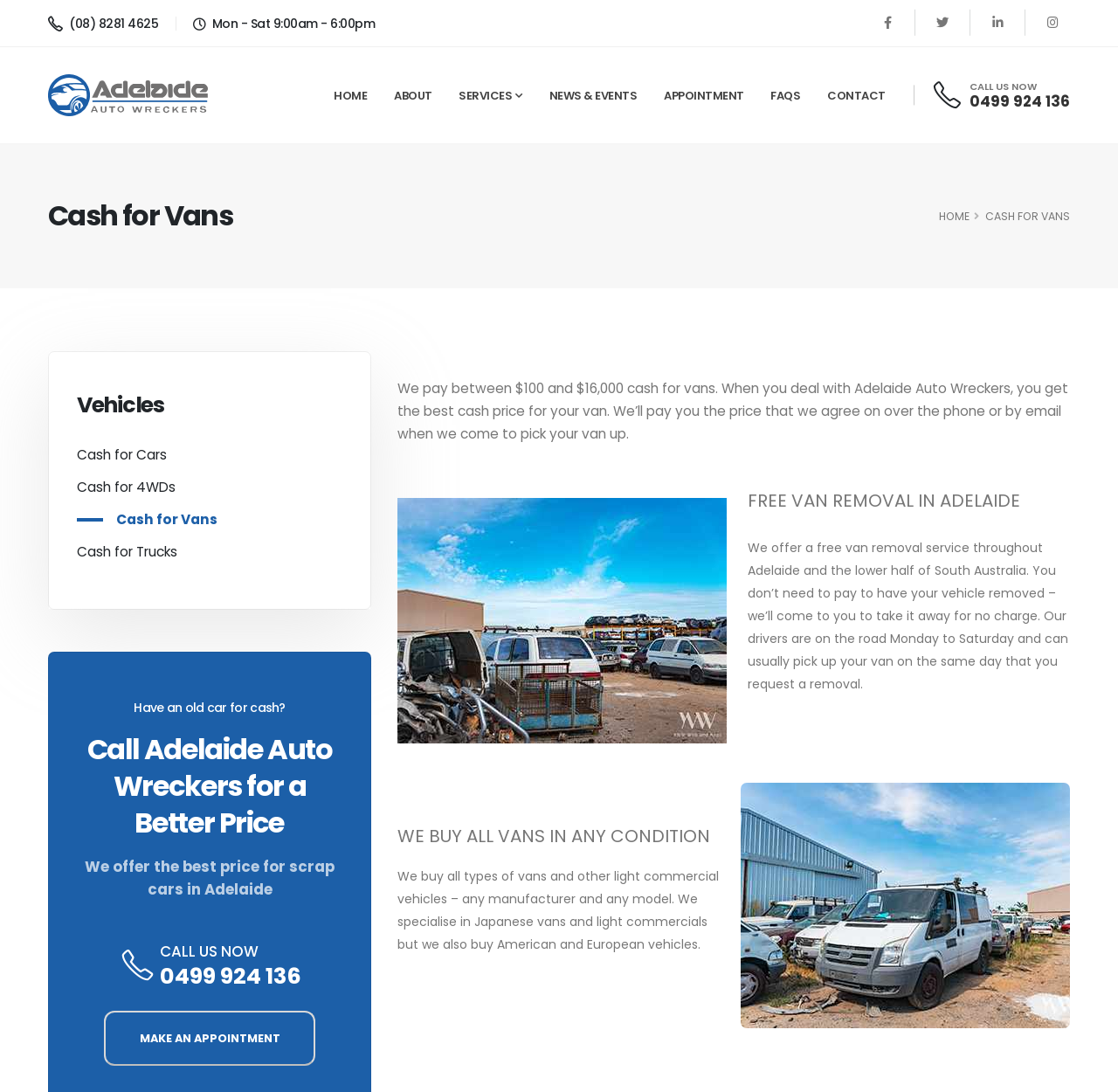Please determine and provide the text content of the webpage's heading.

Cash for Vans